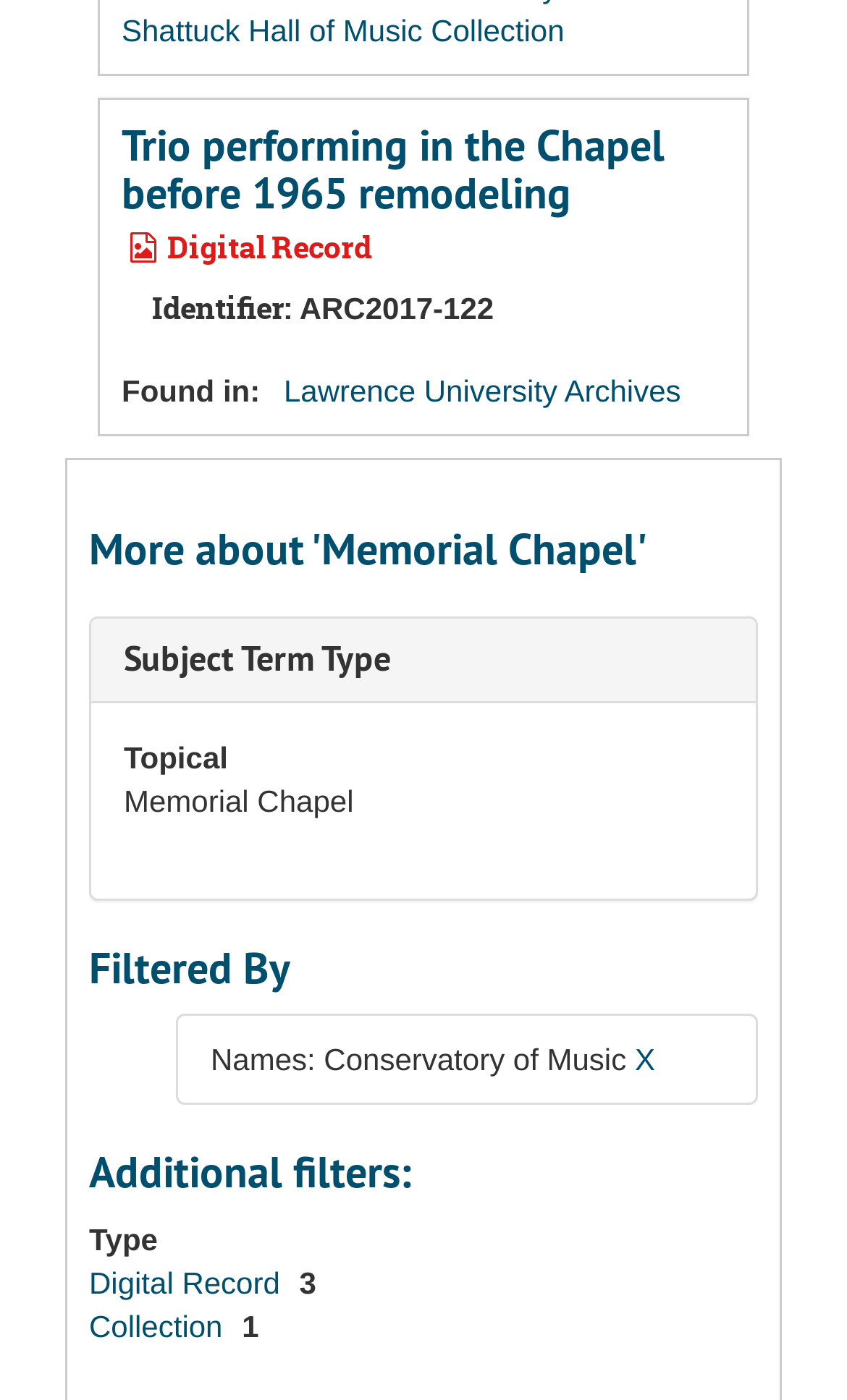What is the name of the chapel?
We need a detailed and exhaustive answer to the question. Please elaborate.

The name of the chapel can be found in the section with the heading 'More about 'Memorial Chapel''. It is listed as 'Memorial Chapel' in the description list detail.